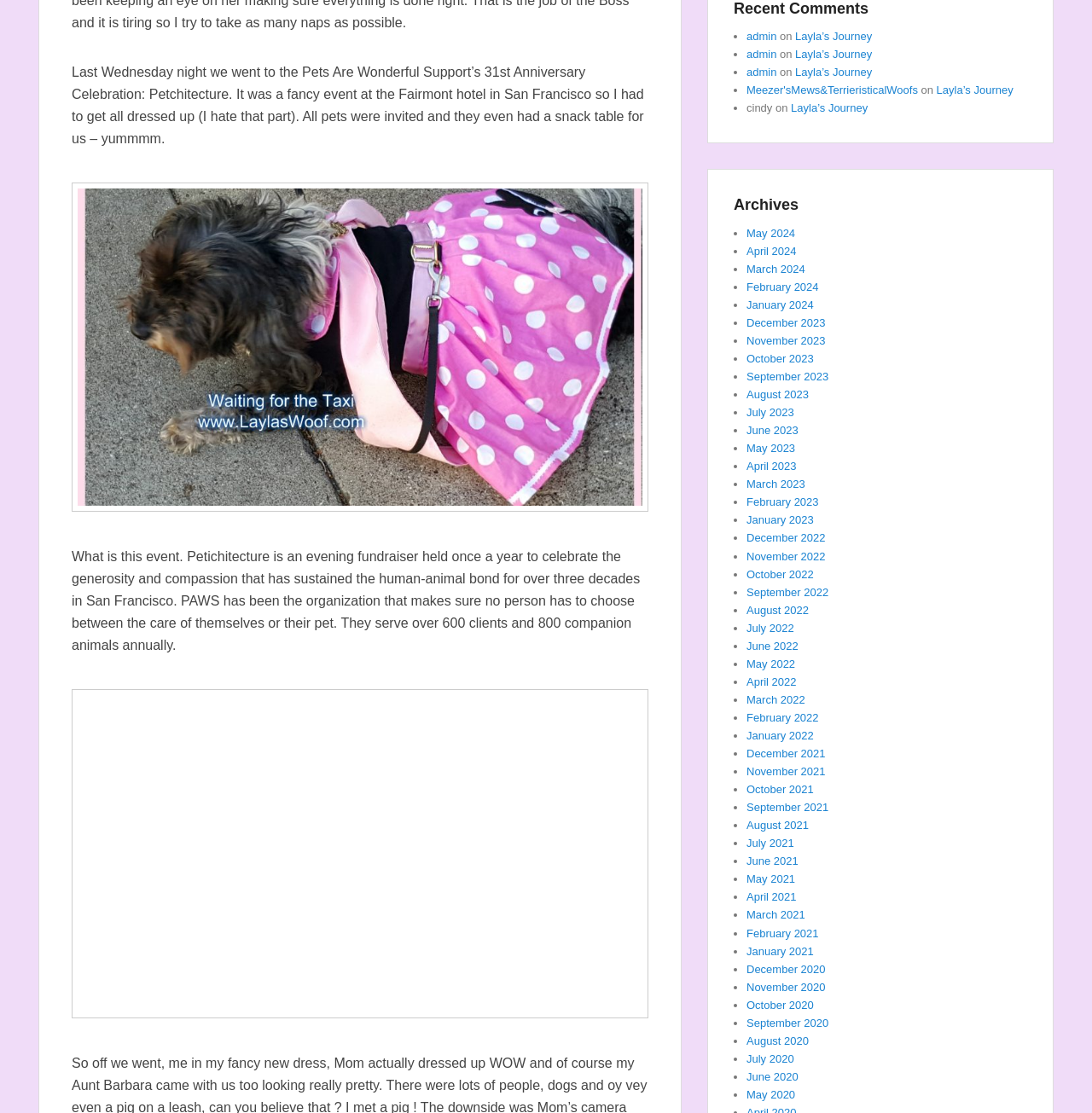Find the bounding box coordinates of the element to click in order to complete the given instruction: "go to May 2024."

[0.684, 0.204, 0.728, 0.215]